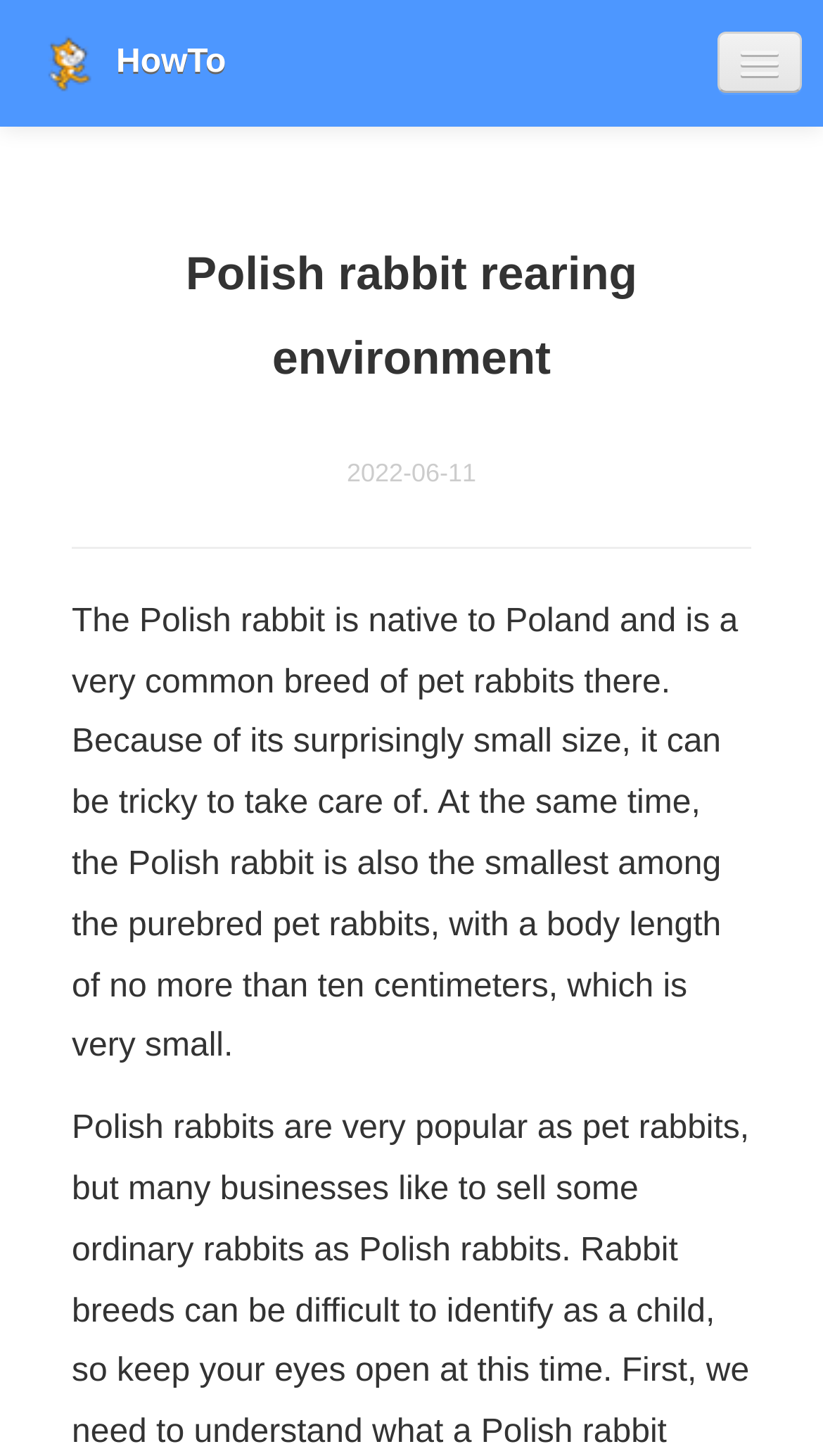Determine the coordinates of the bounding box that should be clicked to complete the instruction: "Click on Pets link". The coordinates should be represented by four float numbers between 0 and 1: [left, top, right, bottom].

[0.013, 0.608, 0.987, 0.68]